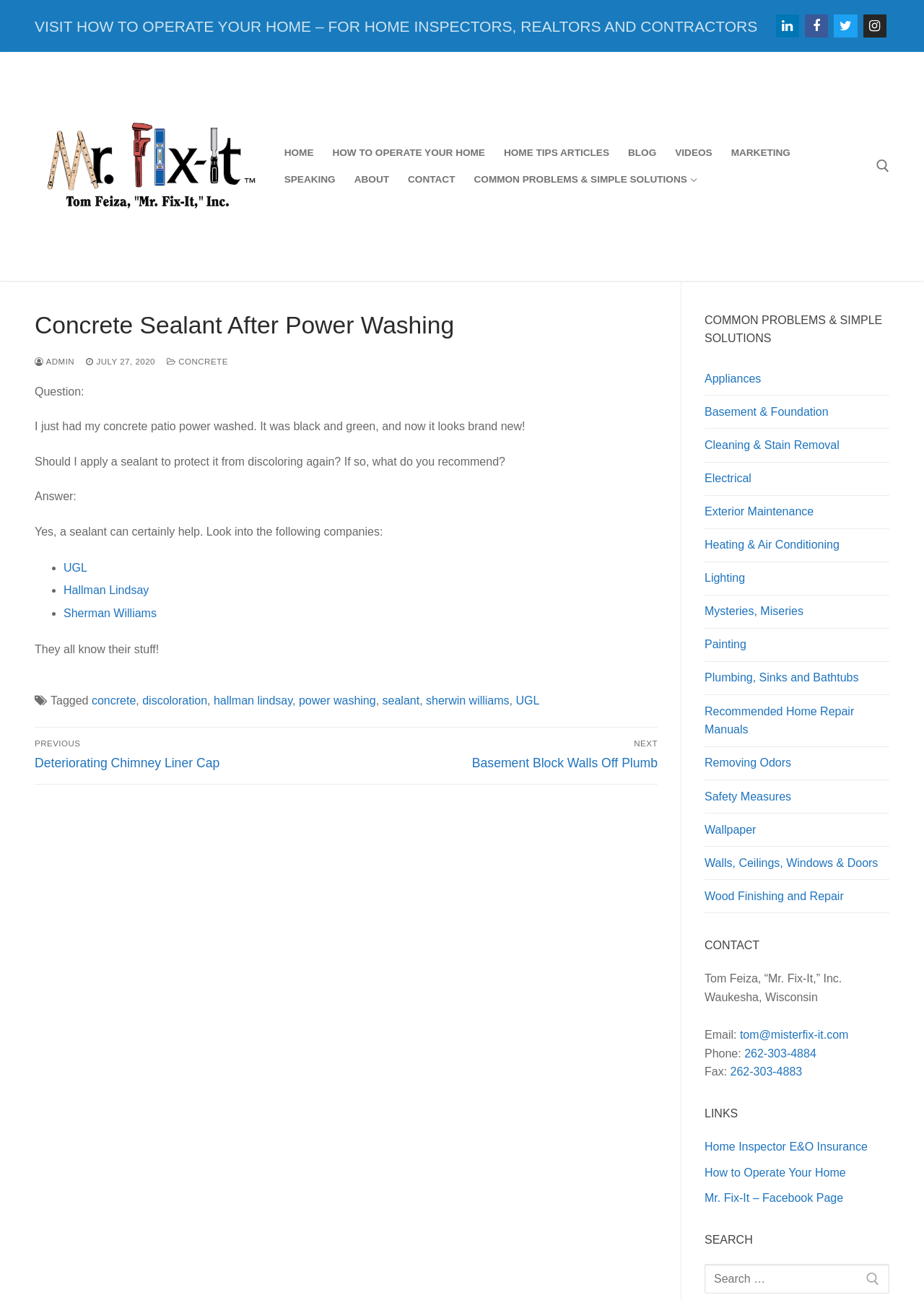How many categories are there in 'COMMON PROBLEMS & SIMPLE SOLUTIONS'?
Carefully analyze the image and provide a thorough answer to the question.

There are 17 categories listed under 'COMMON PROBLEMS & SIMPLE SOLUTIONS', including Appliances, Basement & Foundation, Cleaning & Stain Removal, and more. These categories can be found at the bottom-right corner of the webpage.